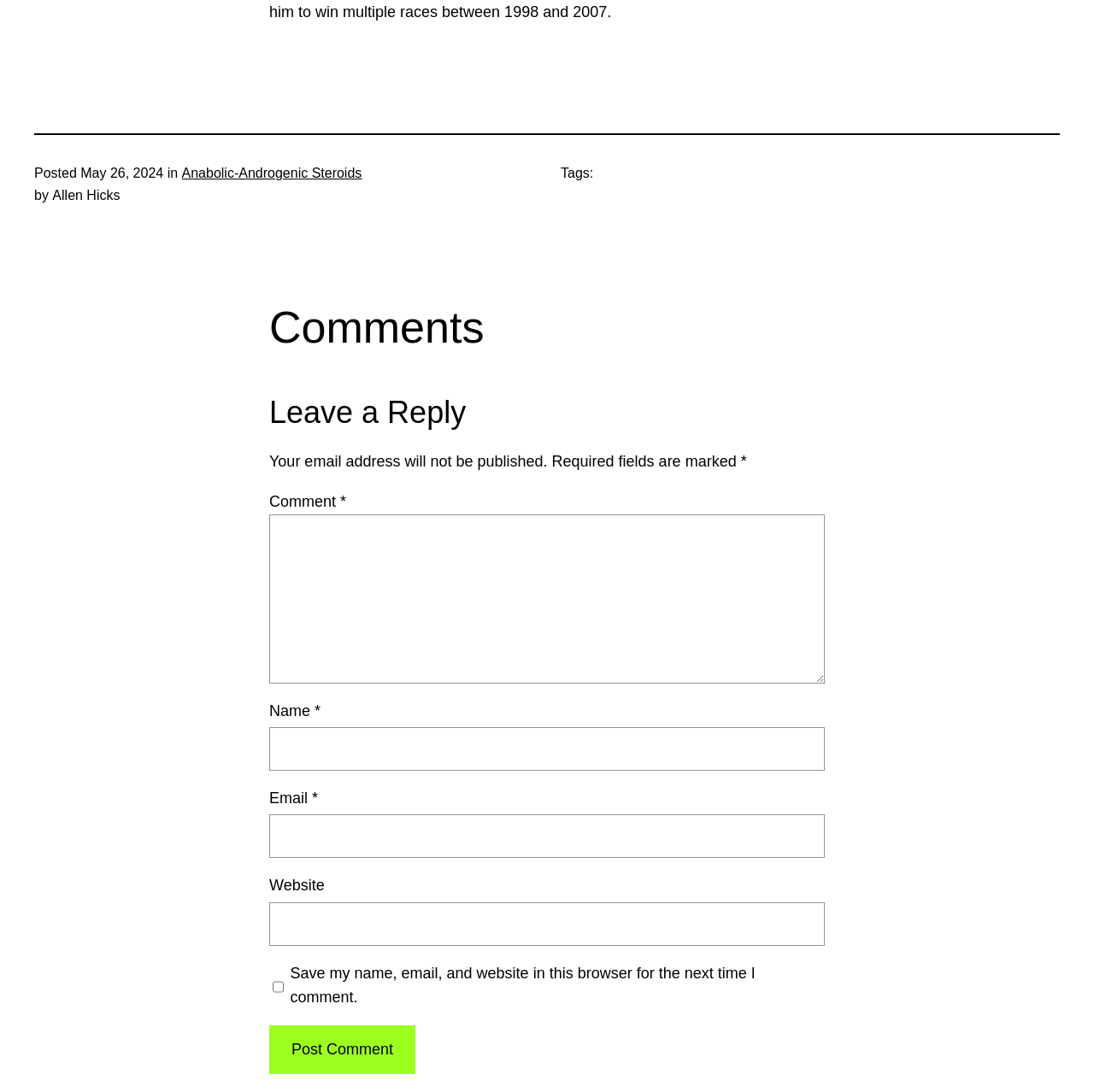Using a single word or phrase, answer the following question: 
What is the purpose of the checkbox?

Save user data for next comment